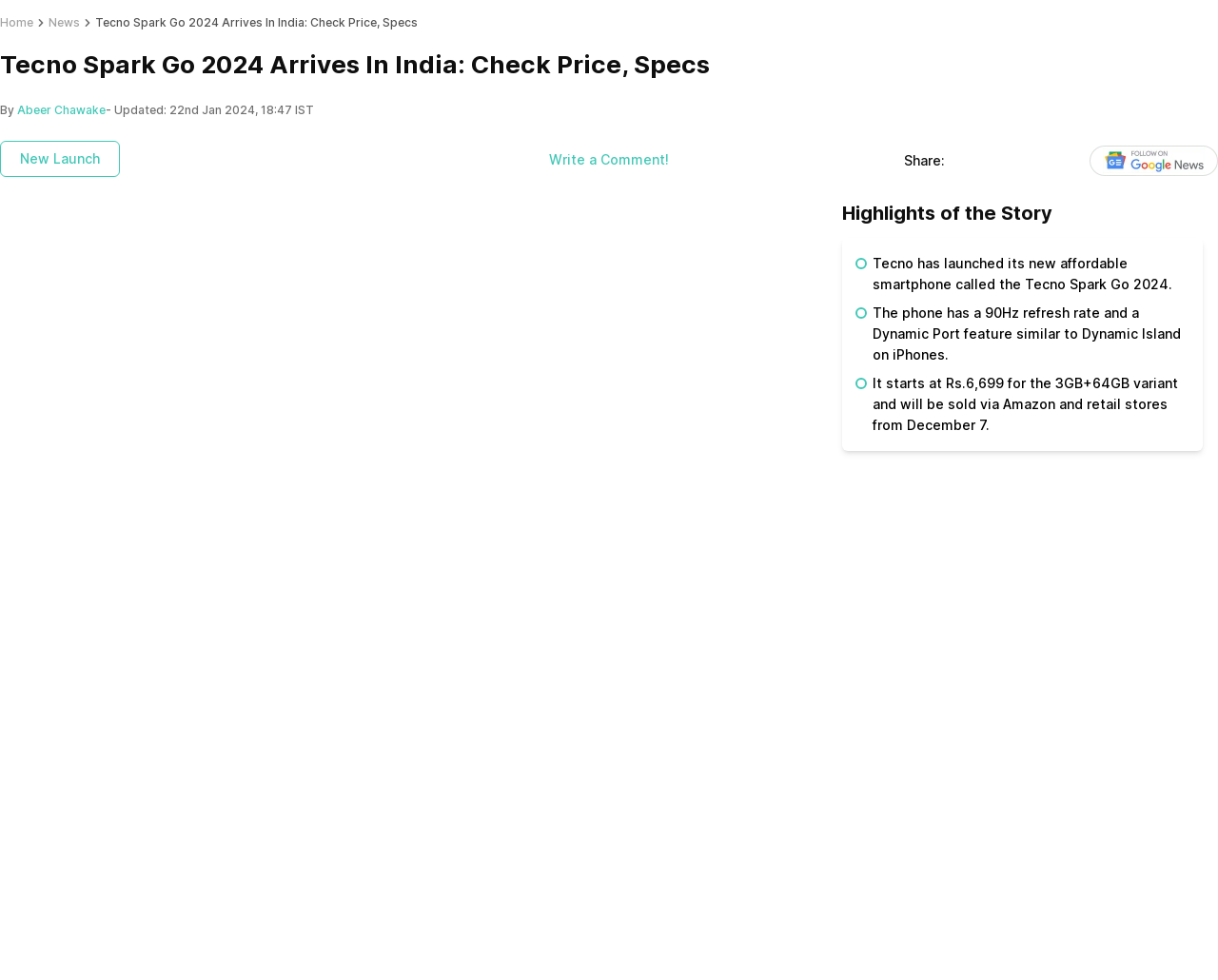Show me the bounding box coordinates of the clickable region to achieve the task as per the instruction: "Share on Facebook".

[0.785, 0.15, 0.807, 0.178]